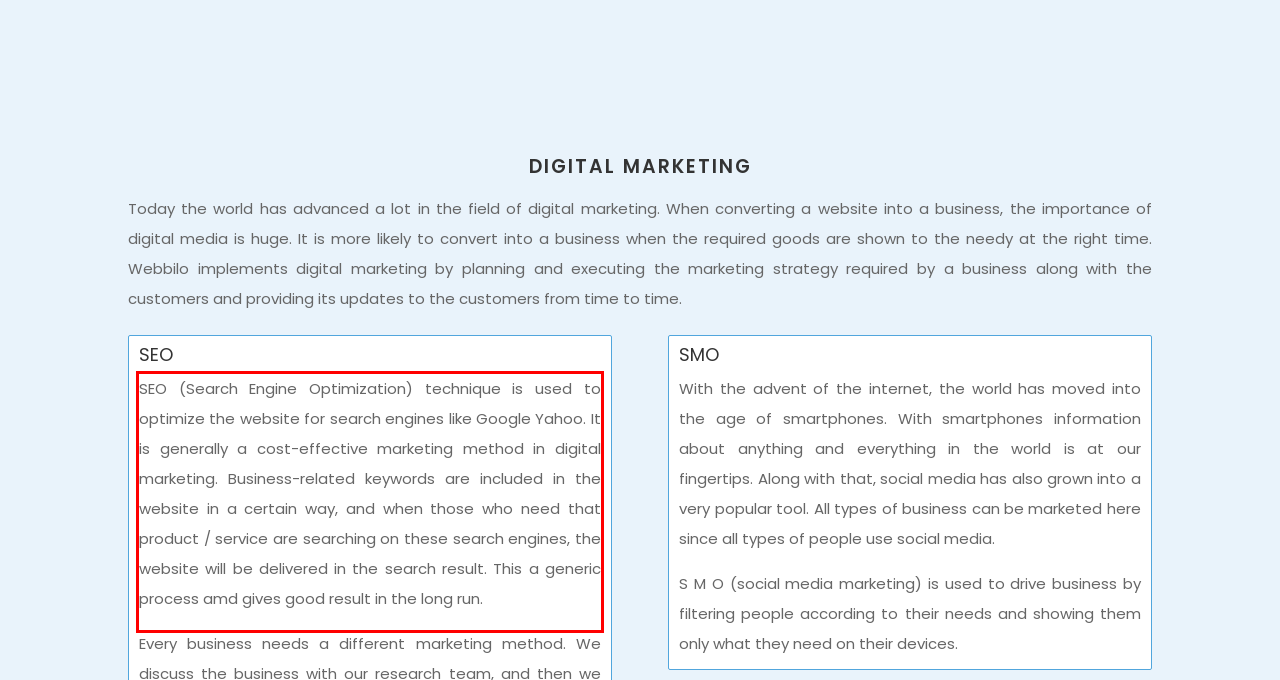You are provided with a screenshot of a webpage that includes a red bounding box. Extract and generate the text content found within the red bounding box.

SEO (Search Engine Optimization) technique is used to optimize the website for search engines like Google Yahoo. It is generally a cost-effective marketing method in digital marketing. Business-related keywords are included in the website in a certain way, and when those who need that product / service are searching on these search engines, the website will be delivered in the search result. This a generic process amd gives good result in the long run.